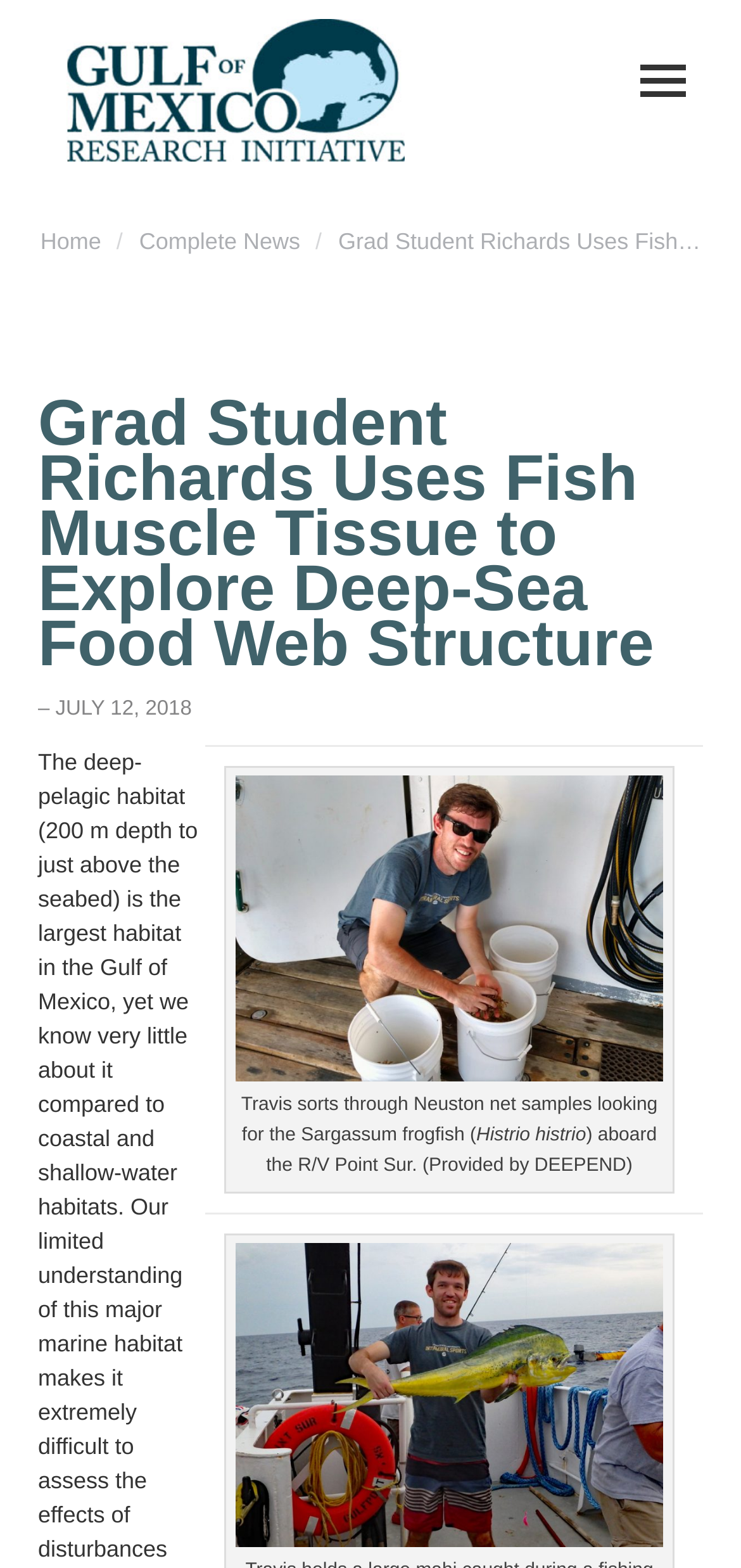What is Travis holding in the second image?
Give a one-word or short-phrase answer derived from the screenshot.

a large mahi